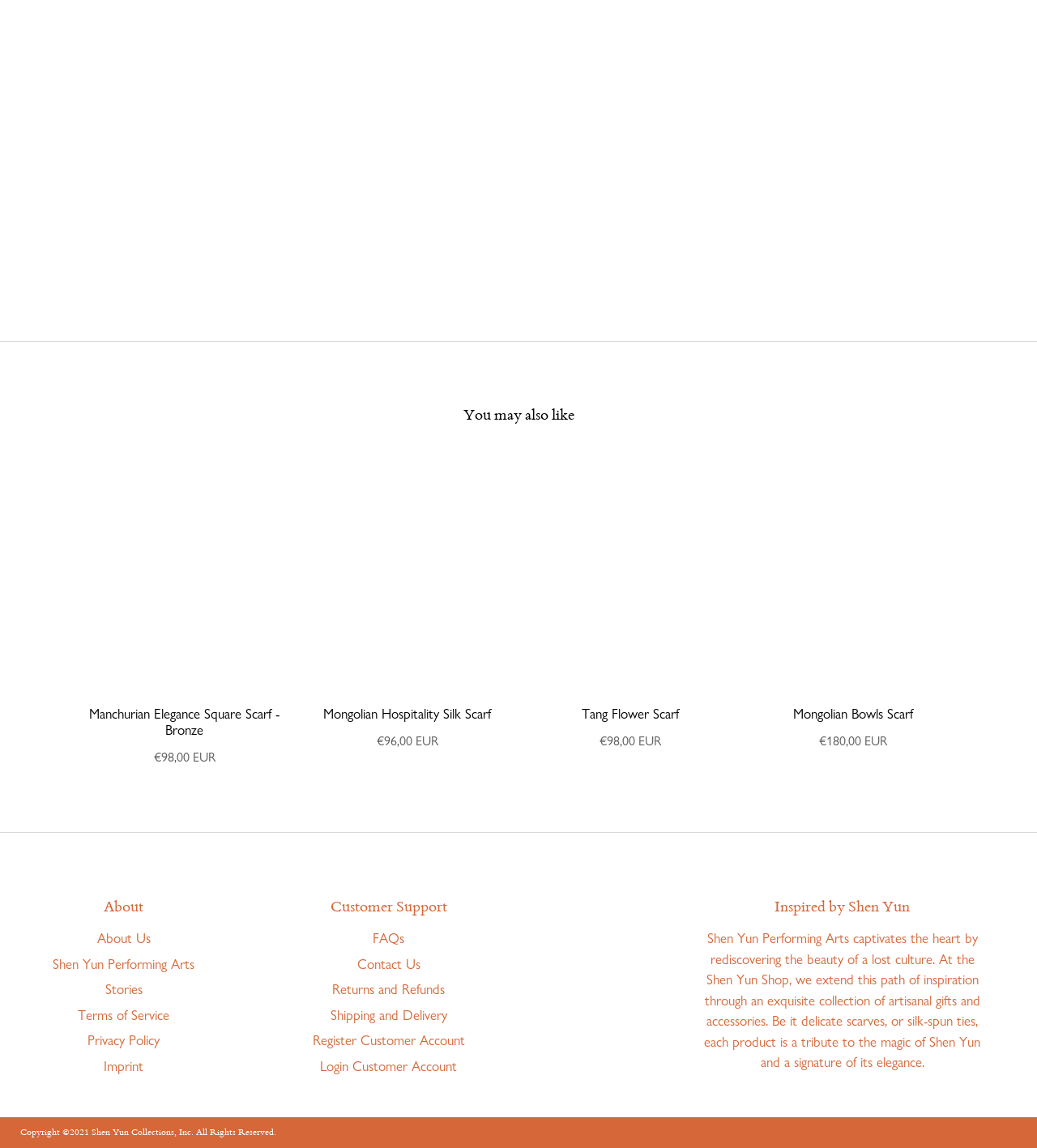Respond to the question below with a single word or phrase:
What is the copyright year of Shen Yun Collections, Inc.?

2021